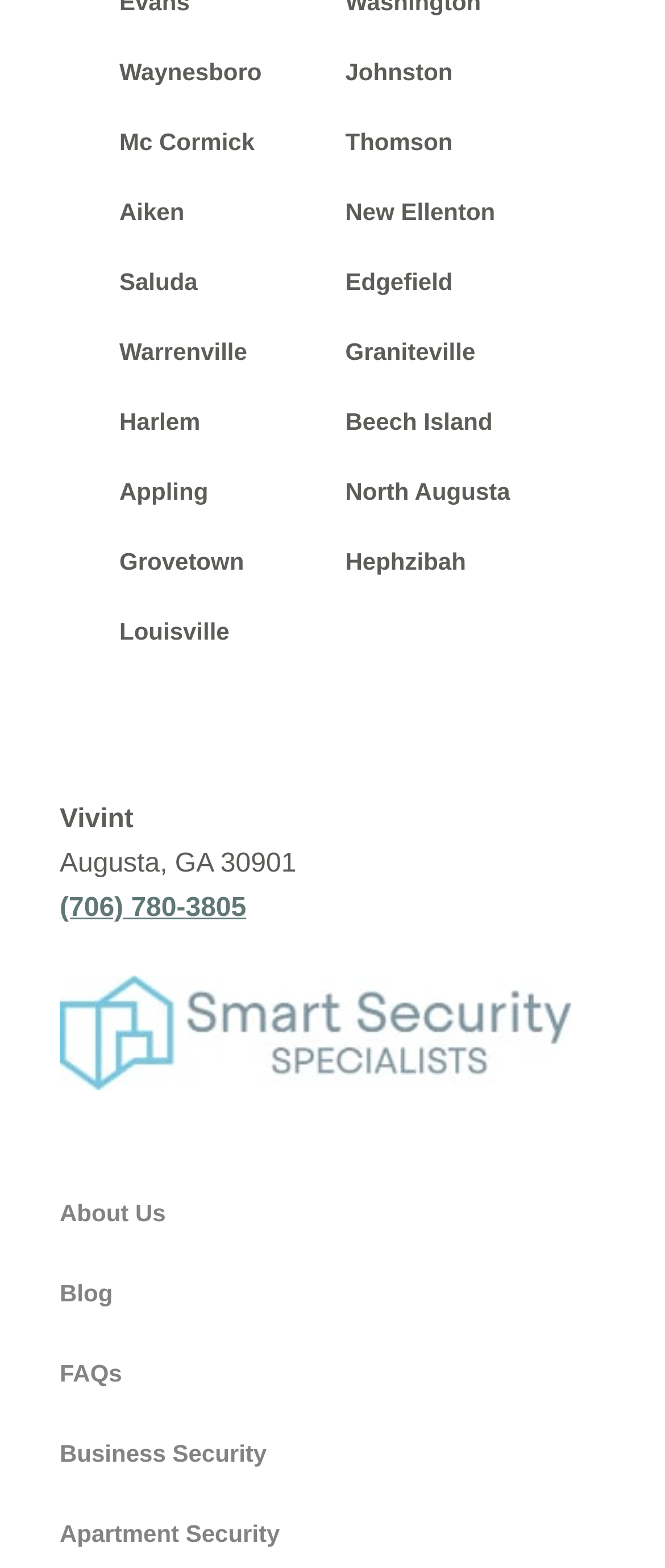Can you specify the bounding box coordinates for the region that should be clicked to fulfill this instruction: "read the blog".

[0.09, 0.816, 0.17, 0.833]